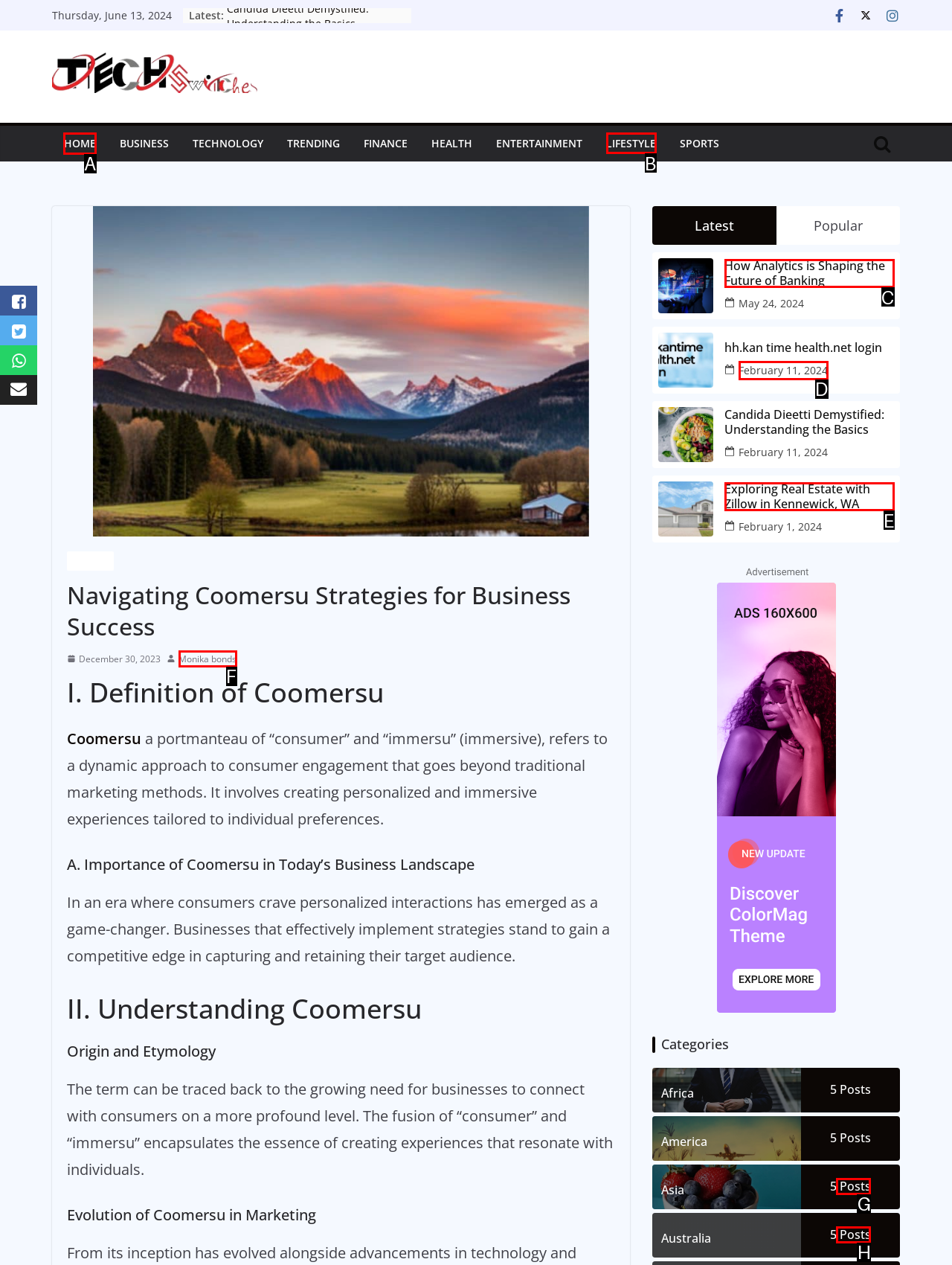Tell me which one HTML element I should click to complete the following instruction: Click on the 'HOME' link
Answer with the option's letter from the given choices directly.

A